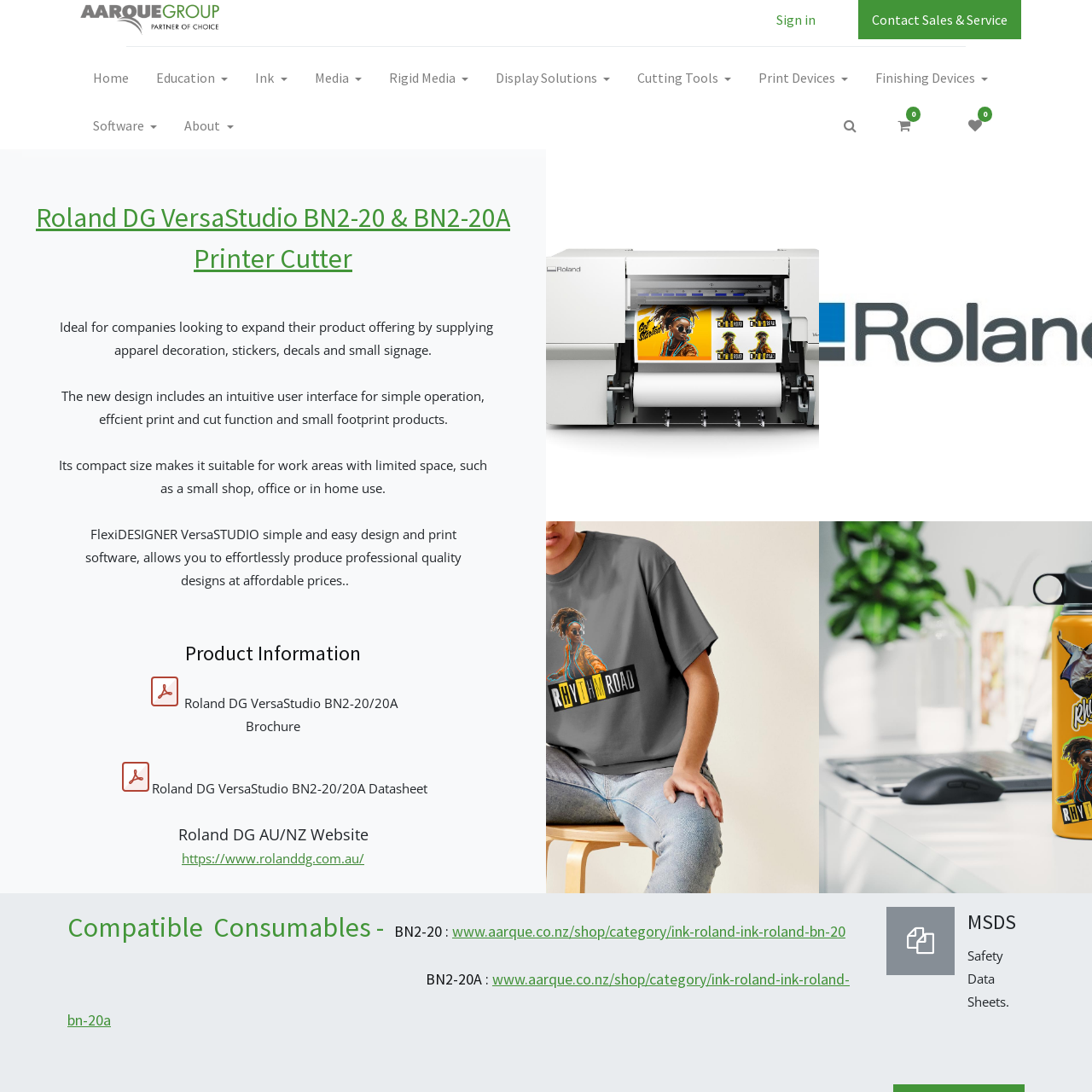What is the benefit of the compact size of the Roland DG VersaStudio BN2-20?
Provide a one-word or short-phrase answer based on the image.

Suitable for work areas with limited space